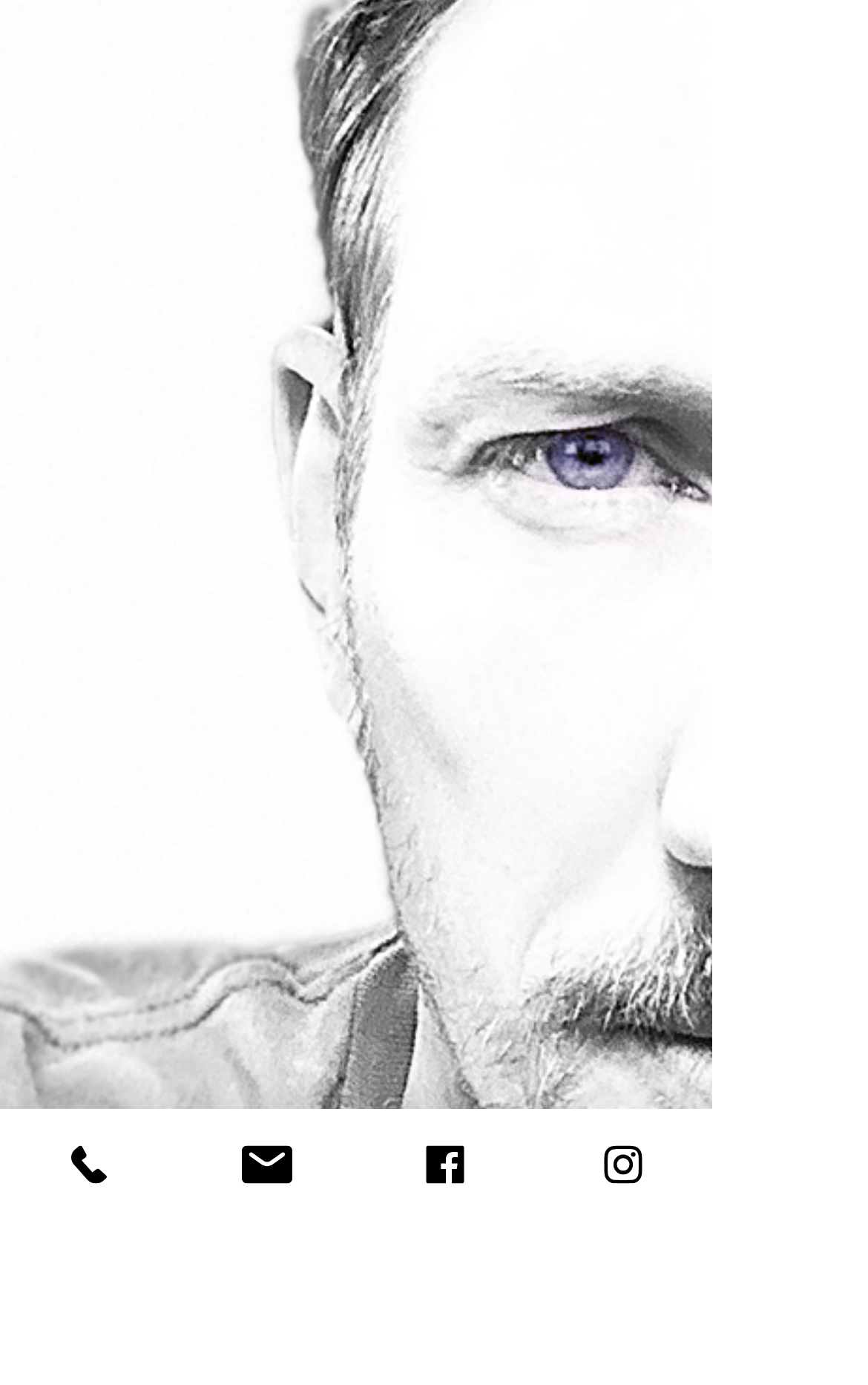Please provide a brief answer to the question using only one word or phrase: 
What is the profession of Sean Kipe?

Podcaster